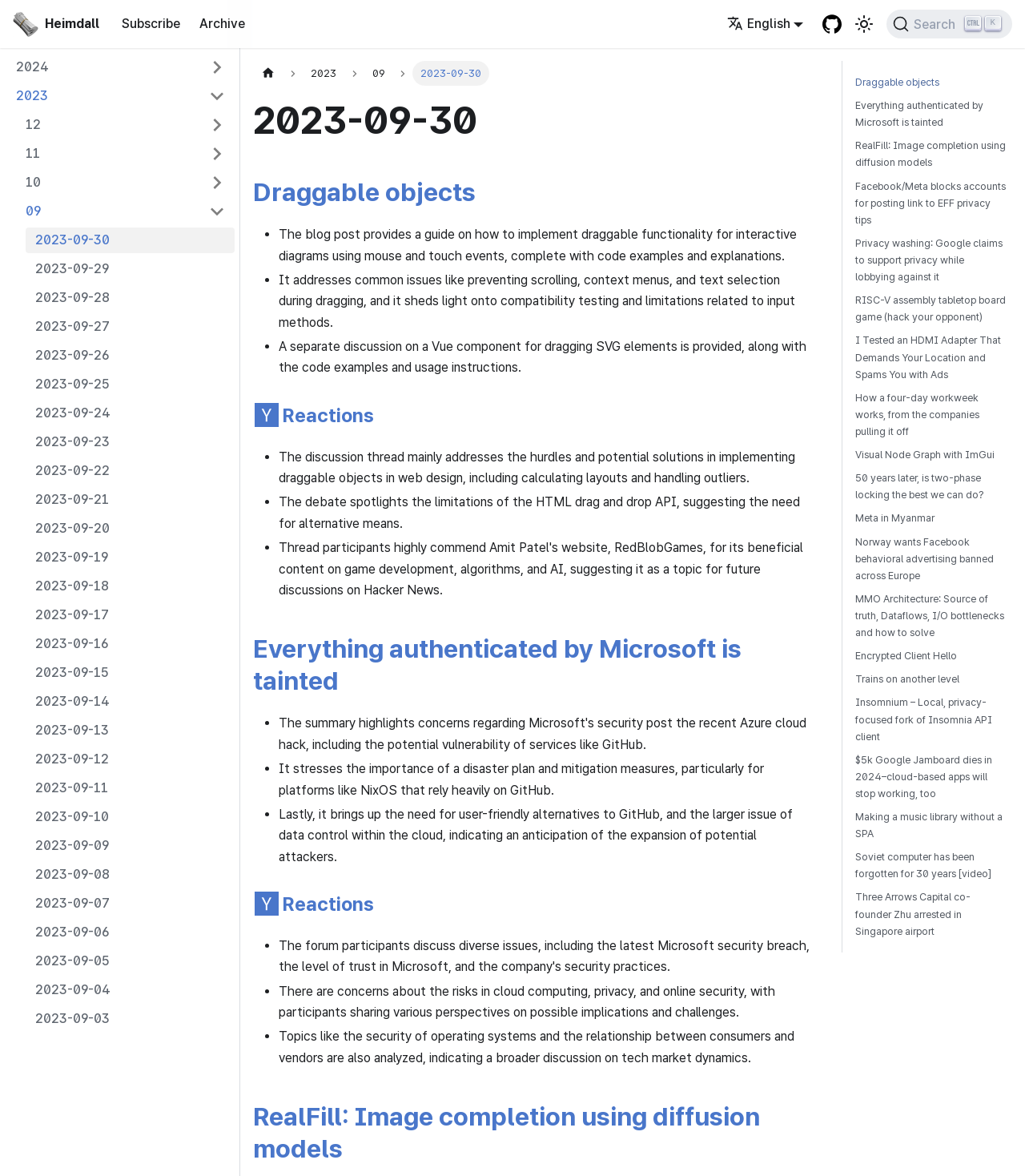Can you look at the image and give a comprehensive answer to the question:
How many reactions are mentioned in the webpage?

The webpage mentions three reactions, which are about the hurdles and potential solutions in implementing draggable objects in web design, including calculating layouts and handling outliers, the limitations of the HTML drag and drop API, and the need for alternative means.